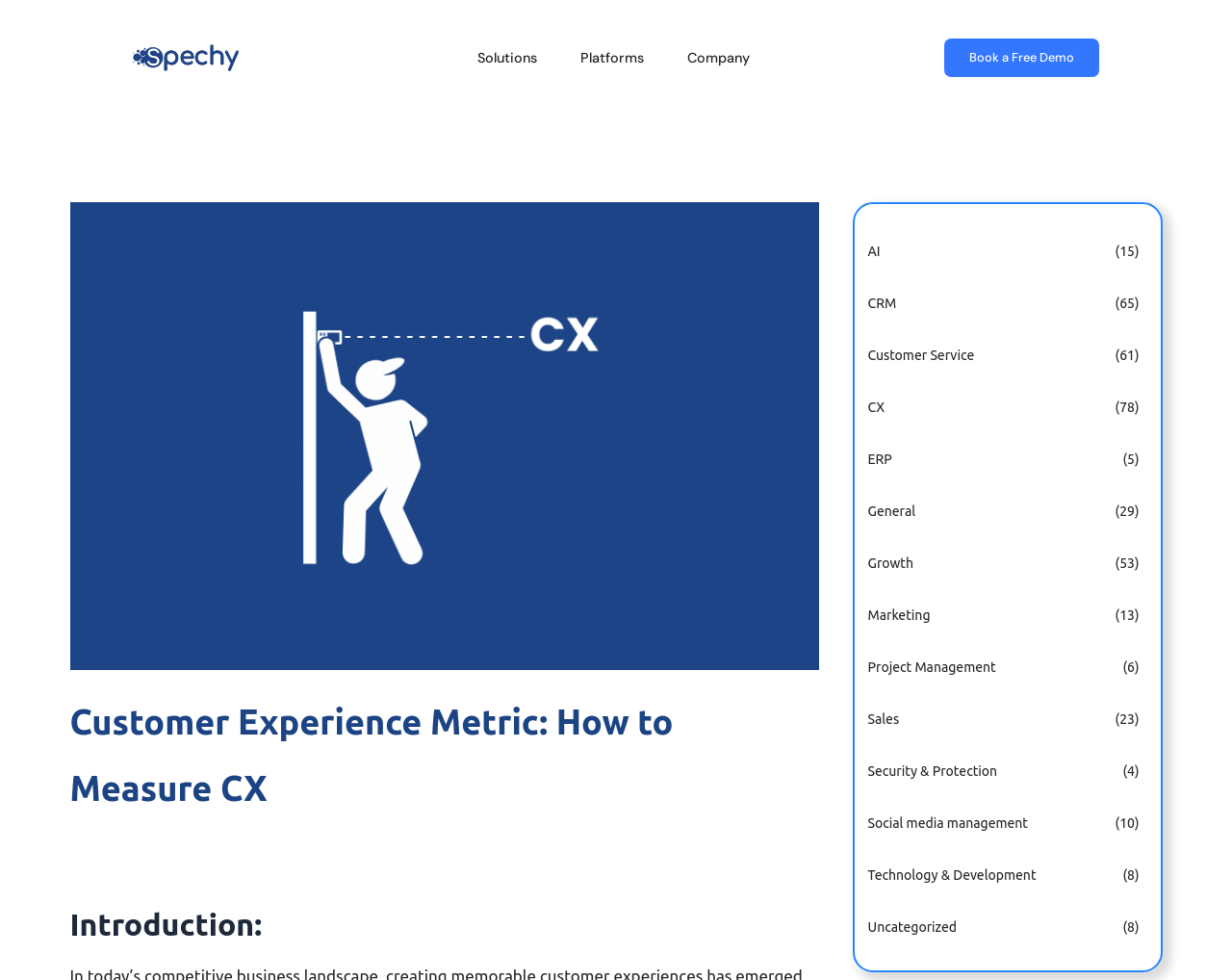Please mark the clickable region by giving the bounding box coordinates needed to complete this instruction: "Explore the AI topic".

[0.693, 0.233, 0.936, 0.281]